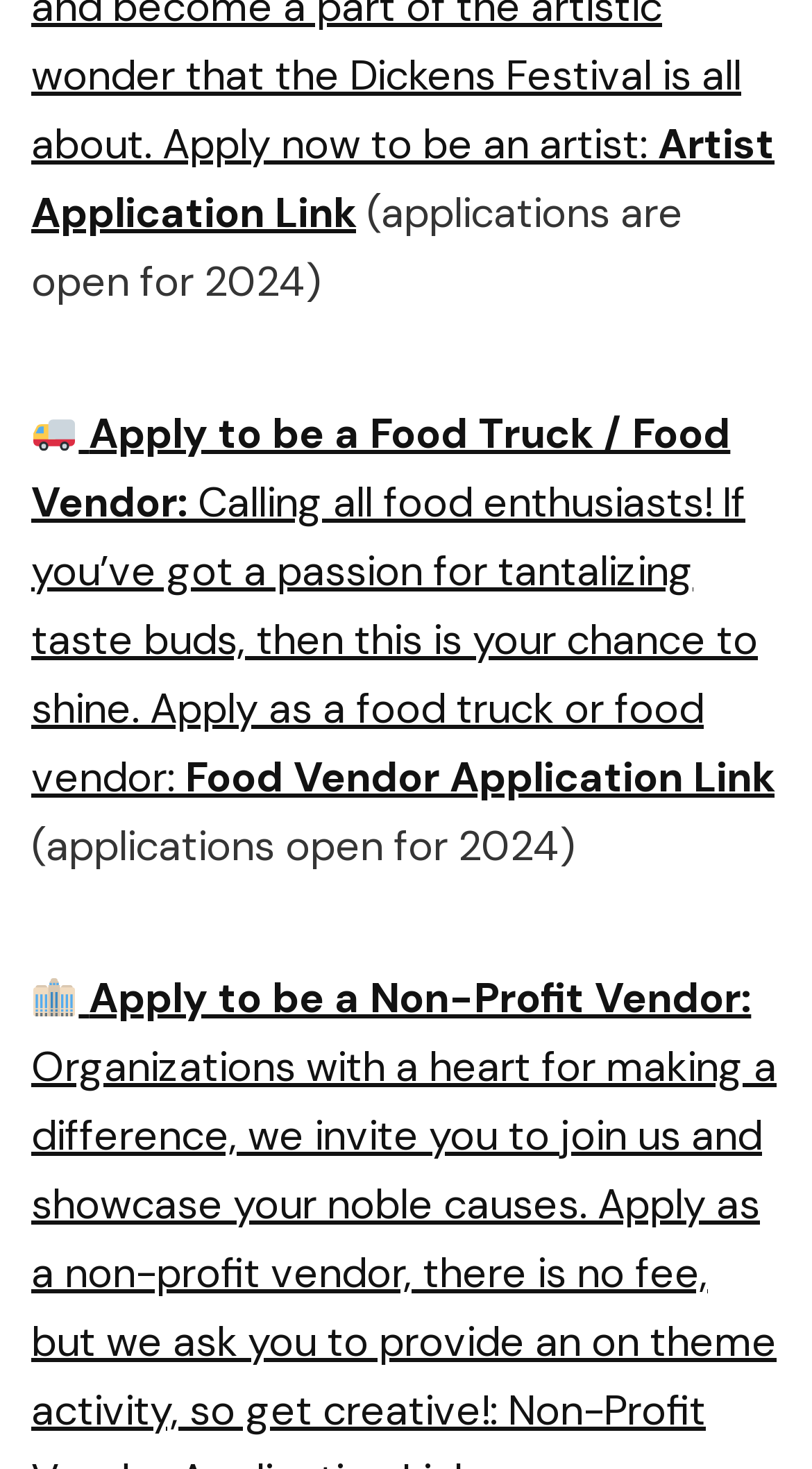Find the bounding box coordinates for the UI element whose description is: "Artist Application Link". The coordinates should be four float numbers between 0 and 1, in the format [left, top, right, bottom].

[0.038, 0.079, 0.954, 0.162]